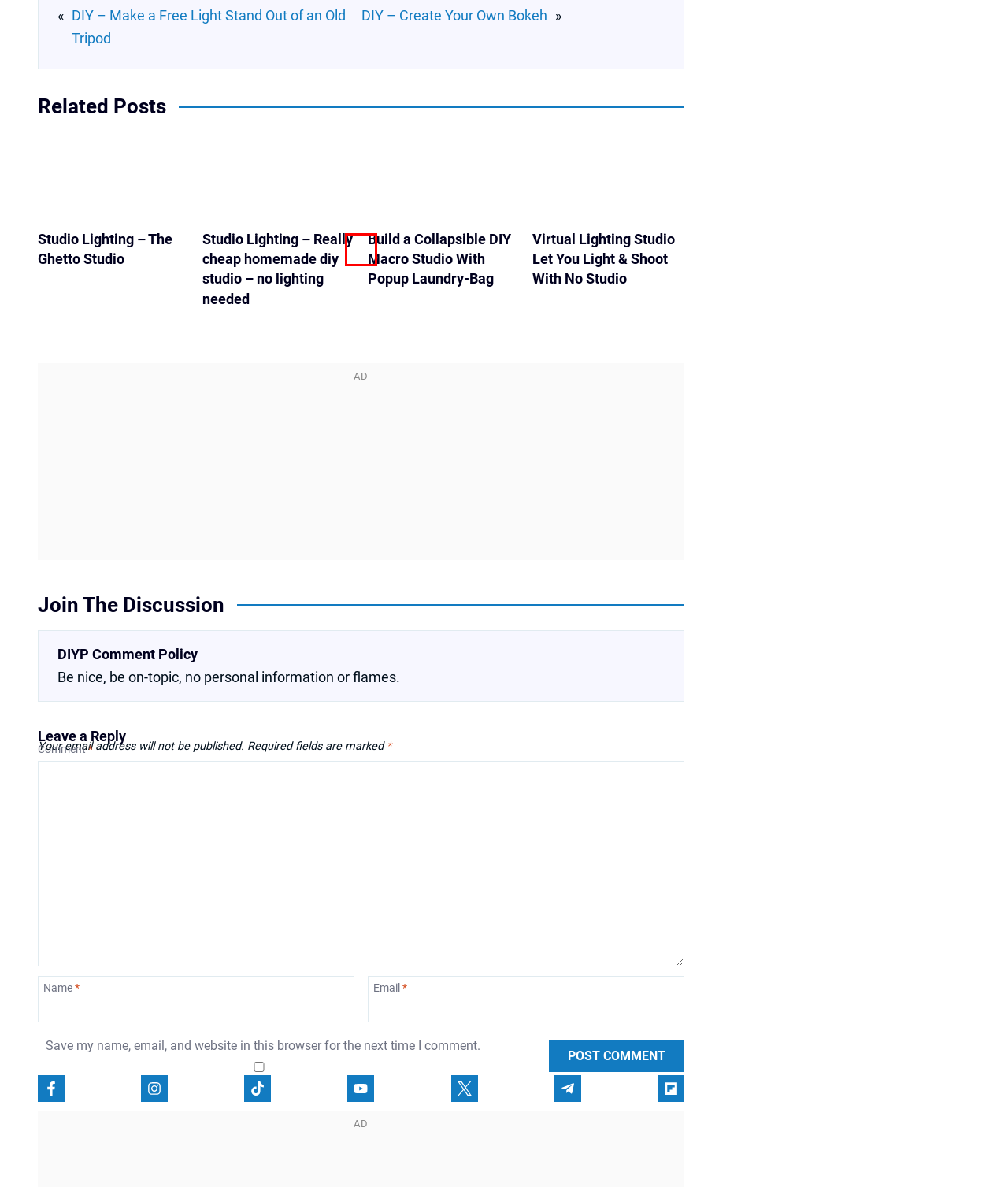Look at the screenshot of a webpage with a red bounding box and select the webpage description that best corresponds to the new page after clicking the element in the red box. Here are the options:
A. Model tragically killed in photoshoot accident near train tracks
B. John Aldred, Author at DIY Photography
C. The photographer behind the most symmetrical architectural photos in the world
D. Studio Lighting - The Ghetto Studio
E. Sagiv Gilburd, Author at DIY Photography
F. Alex Baker, Author at DIY Photography
G. Jake Hicks, Author at DIY Photography
H. Lighting setup: Studio lighting with lasers!

D